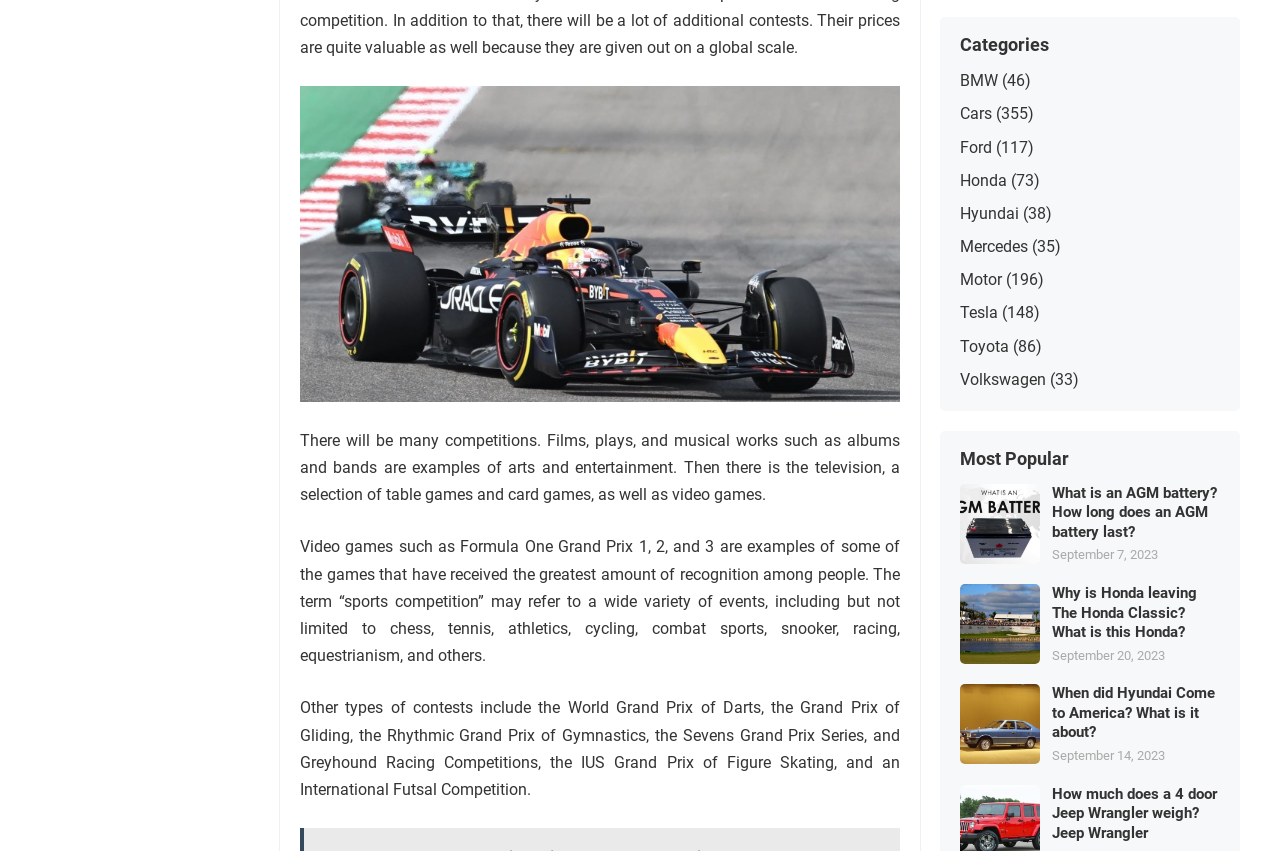Determine the bounding box coordinates for the UI element with the following description: "Tesla". The coordinates should be four float numbers between 0 and 1, represented as [left, top, right, bottom].

[0.75, 0.357, 0.78, 0.379]